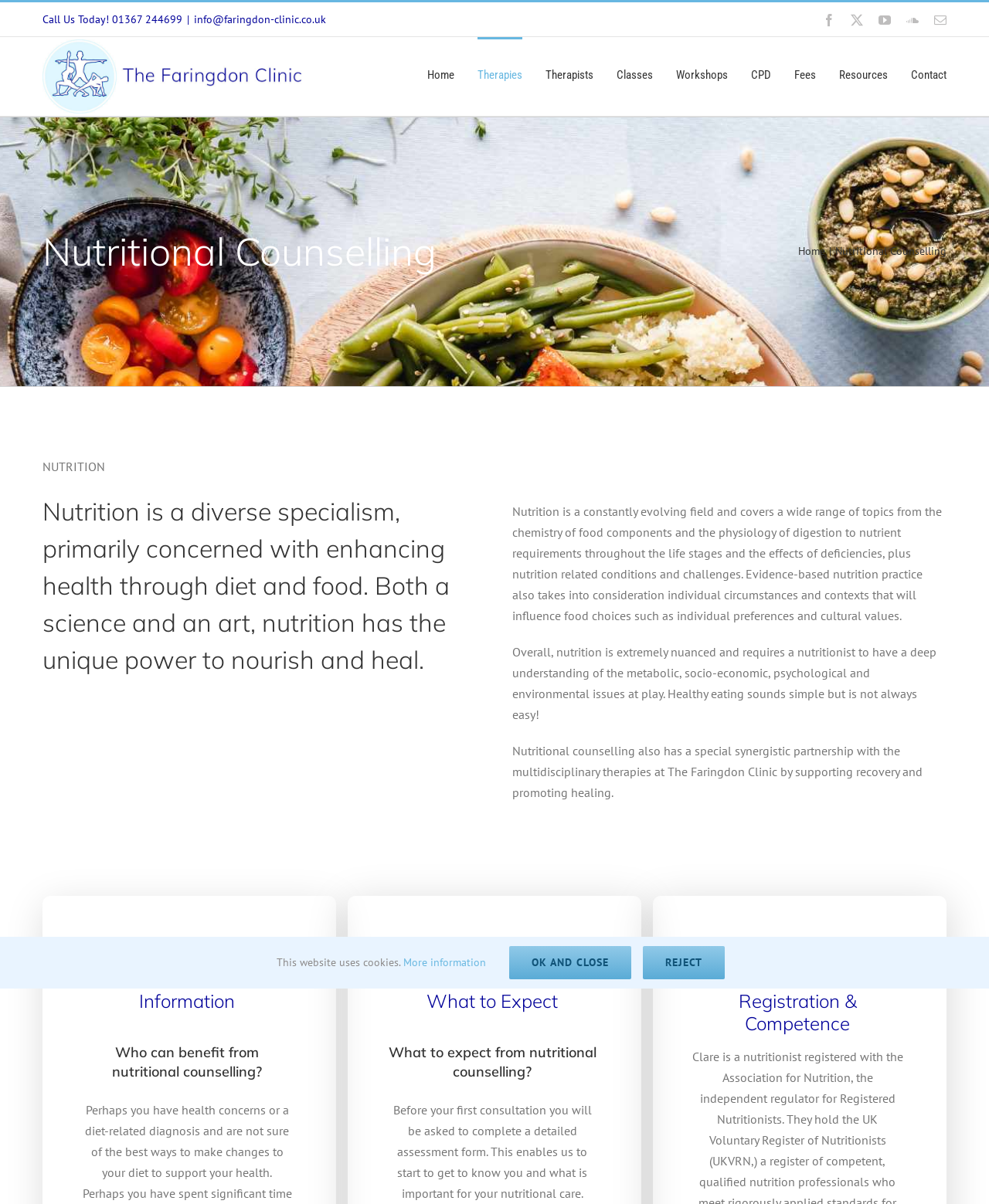What is the name of the clinic providing nutritional counselling? Observe the screenshot and provide a one-word or short phrase answer.

The Faringdon Clinic